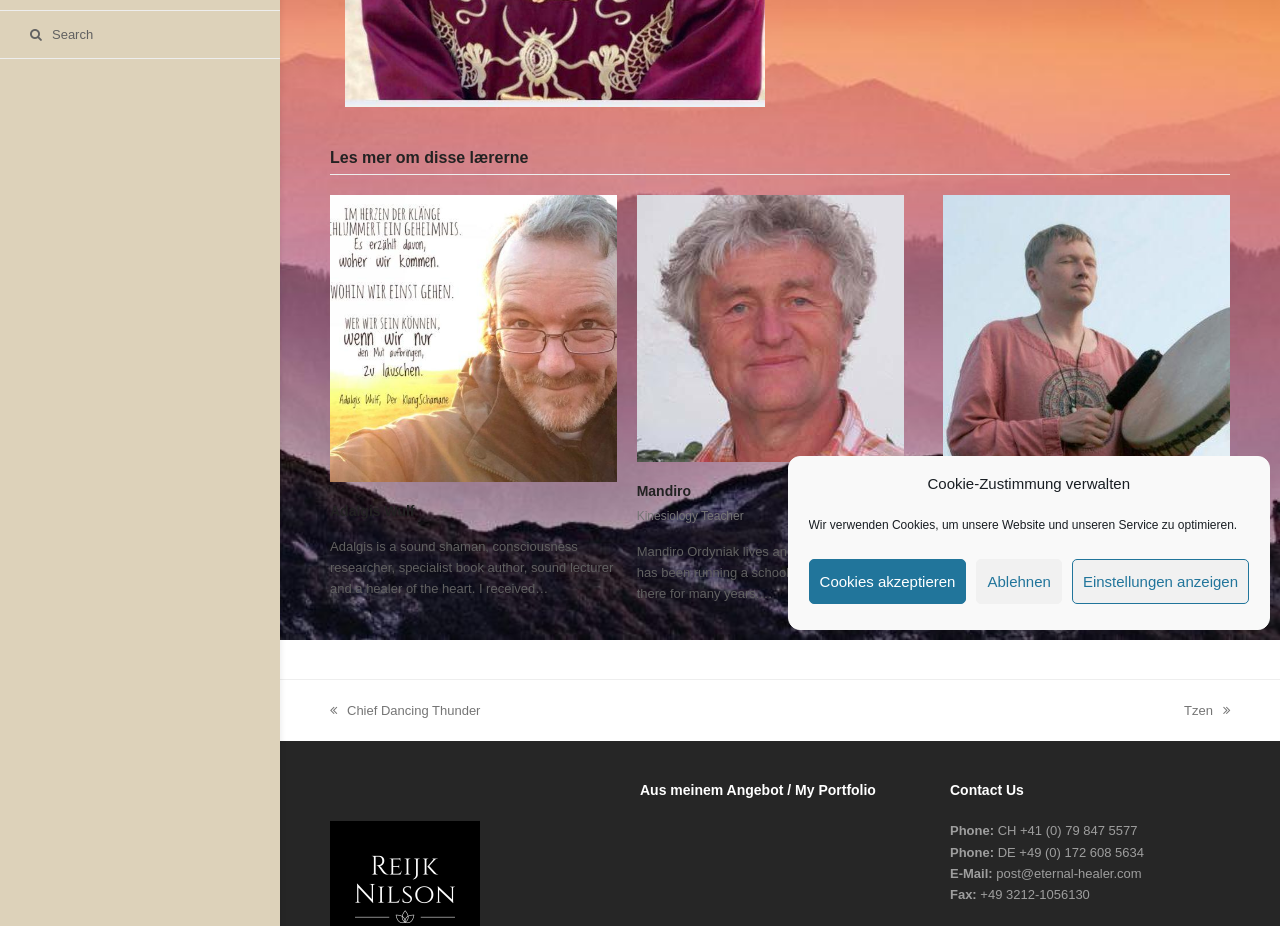Please determine the bounding box of the UI element that matches this description: previous post: Chief Dancing Thunder. The coordinates should be given as (top-left x, top-left y, bottom-right x, bottom-right y), with all values between 0 and 1.

[0.258, 0.756, 0.375, 0.779]